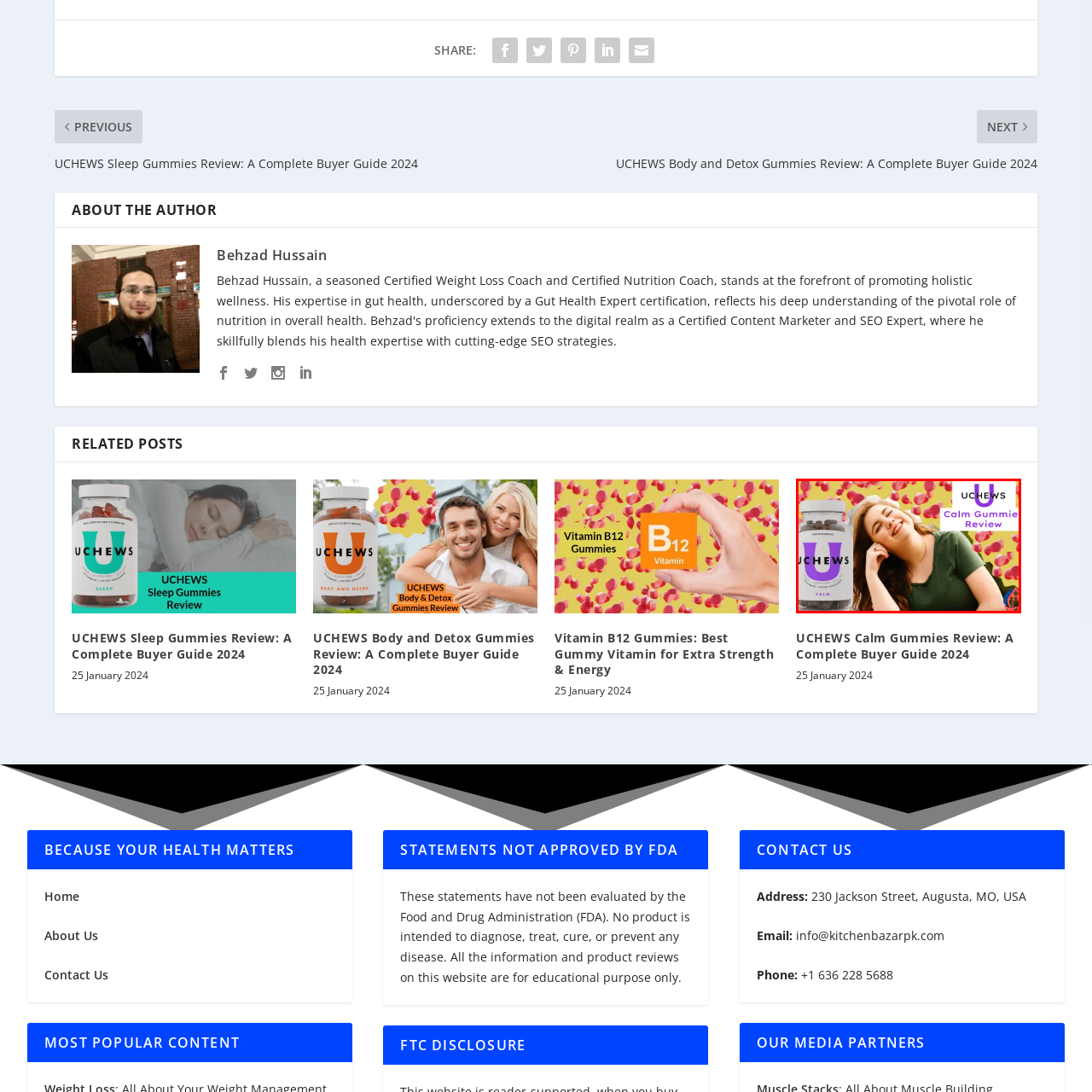View the image inside the red-bordered box and answer the given question using a single word or phrase:
What colors are dominant in the background?

pink and red